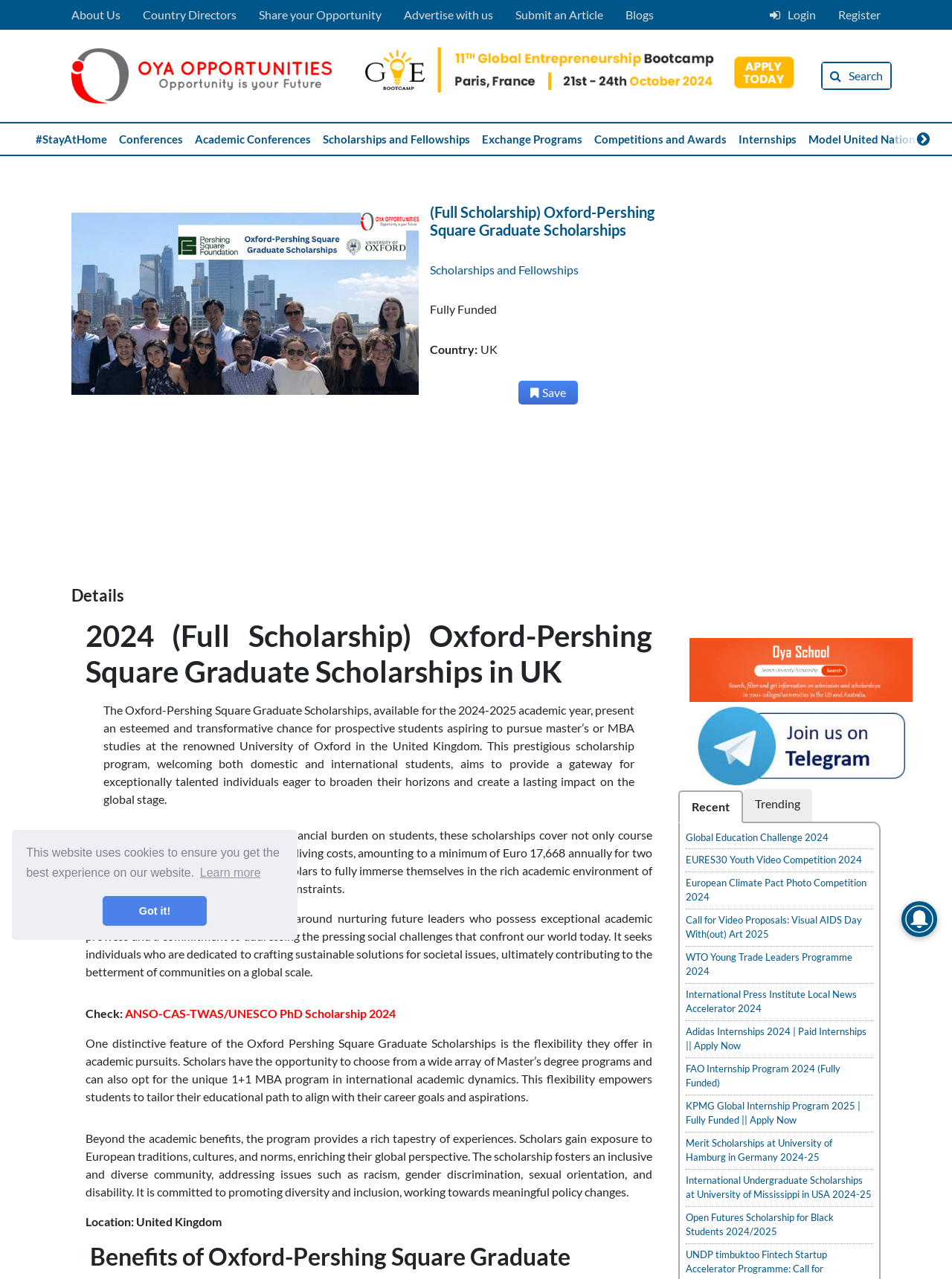What is the name of the scholarship?
Use the information from the screenshot to give a comprehensive response to the question.

I found the answer by looking at the heading element with the text '(Full Scholarship) Oxford-Pershing Square Graduate Scholarships' which is located at the top of the webpage.